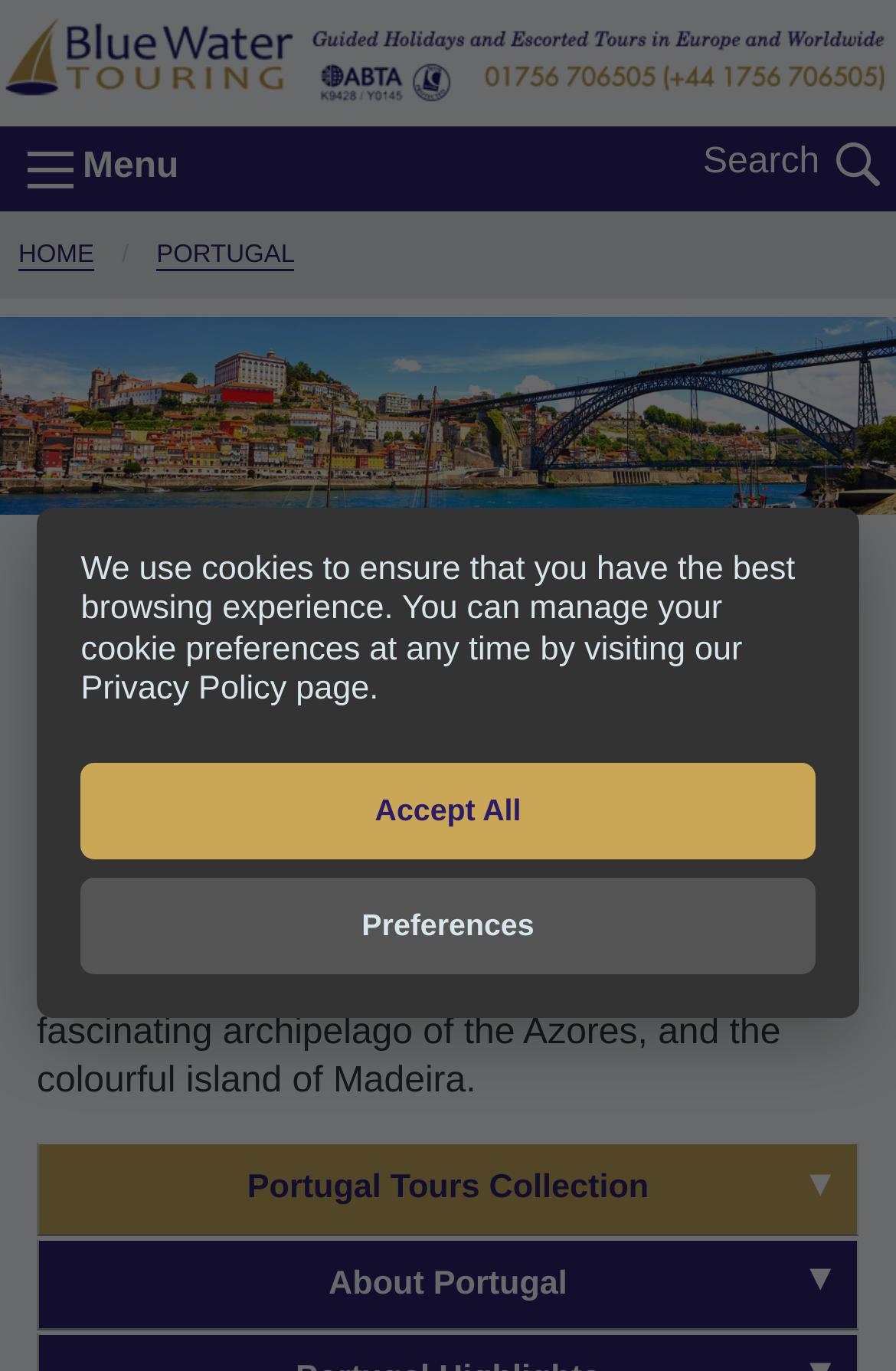What is the type of the top-left element?
Answer the question with just one word or phrase using the image.

Menu